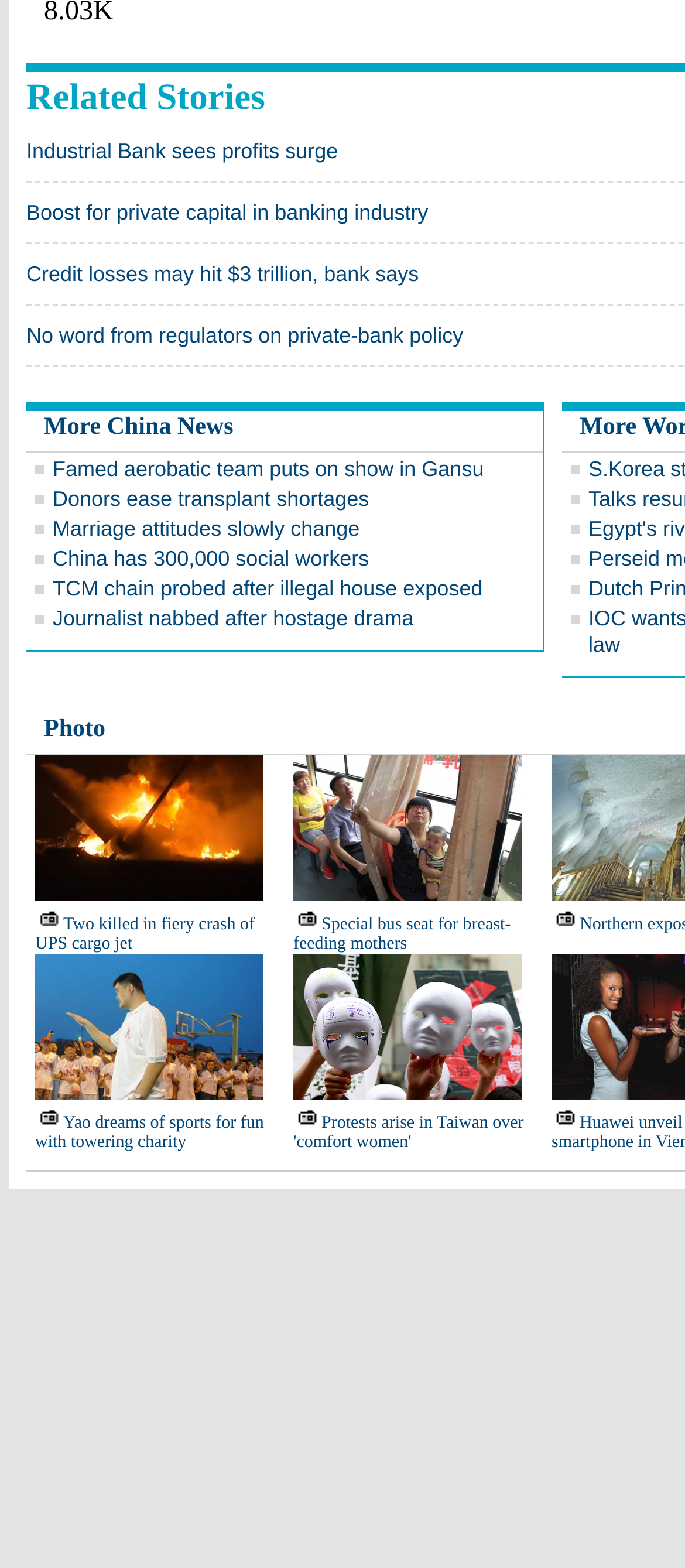Given the element description Donors ease transplant shortages, specify the bounding box coordinates of the corresponding UI element in the format (top-left x, top-left y, bottom-right x, bottom-right y). All values must be between 0 and 1.

[0.077, 0.31, 0.539, 0.326]